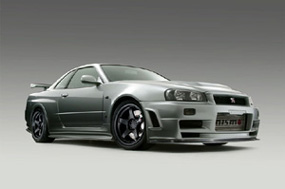What is the NISMO GT-R Z-Tune known for?
Look at the image and answer the question with a single word or phrase.

Sleek lines and powerful presence